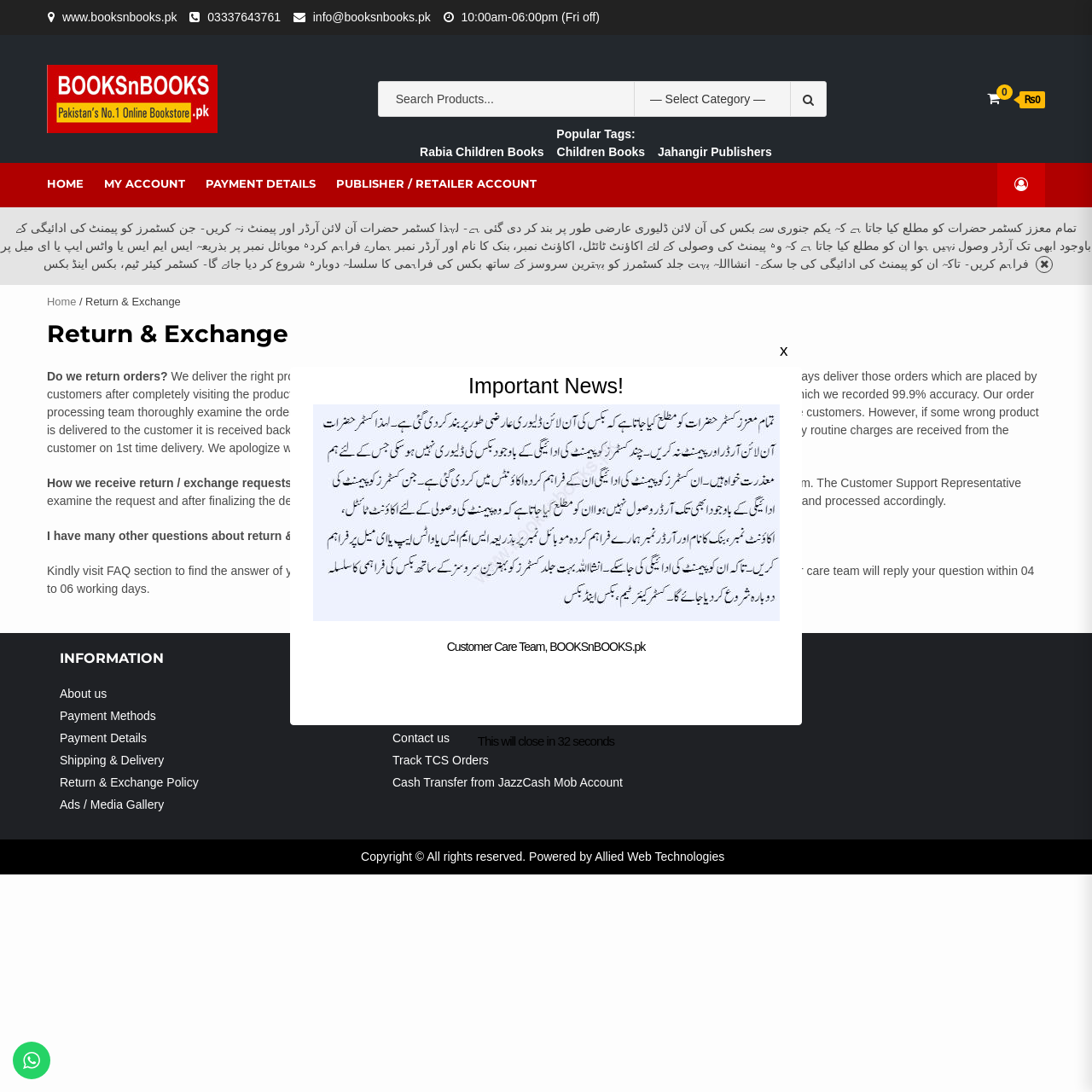Using the provided element description "Publisher / Retailer Account", determine the bounding box coordinates of the UI element.

[0.308, 0.161, 0.491, 0.176]